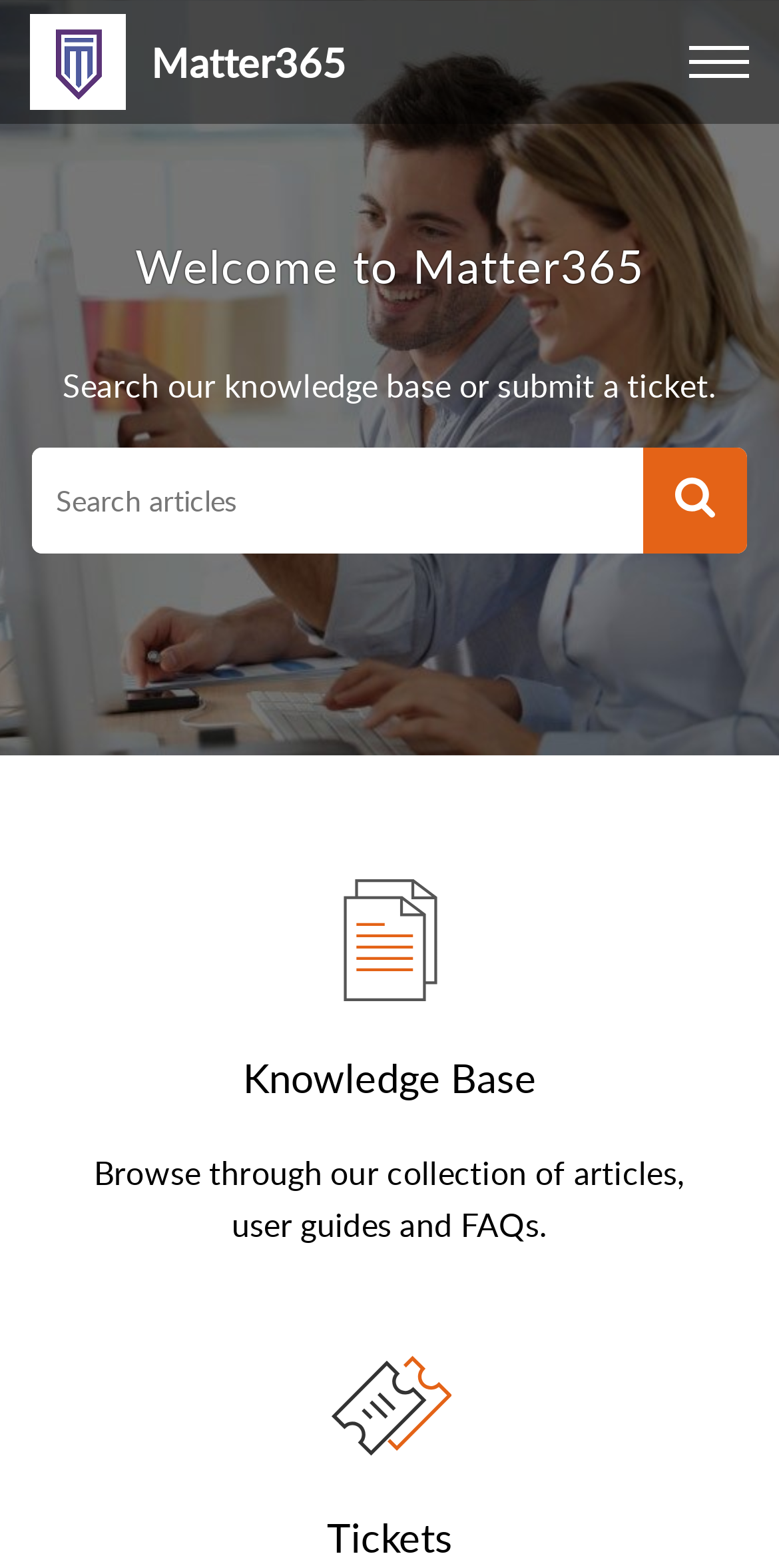Find the main header of the webpage and produce its text content.

Welcome to Matter365